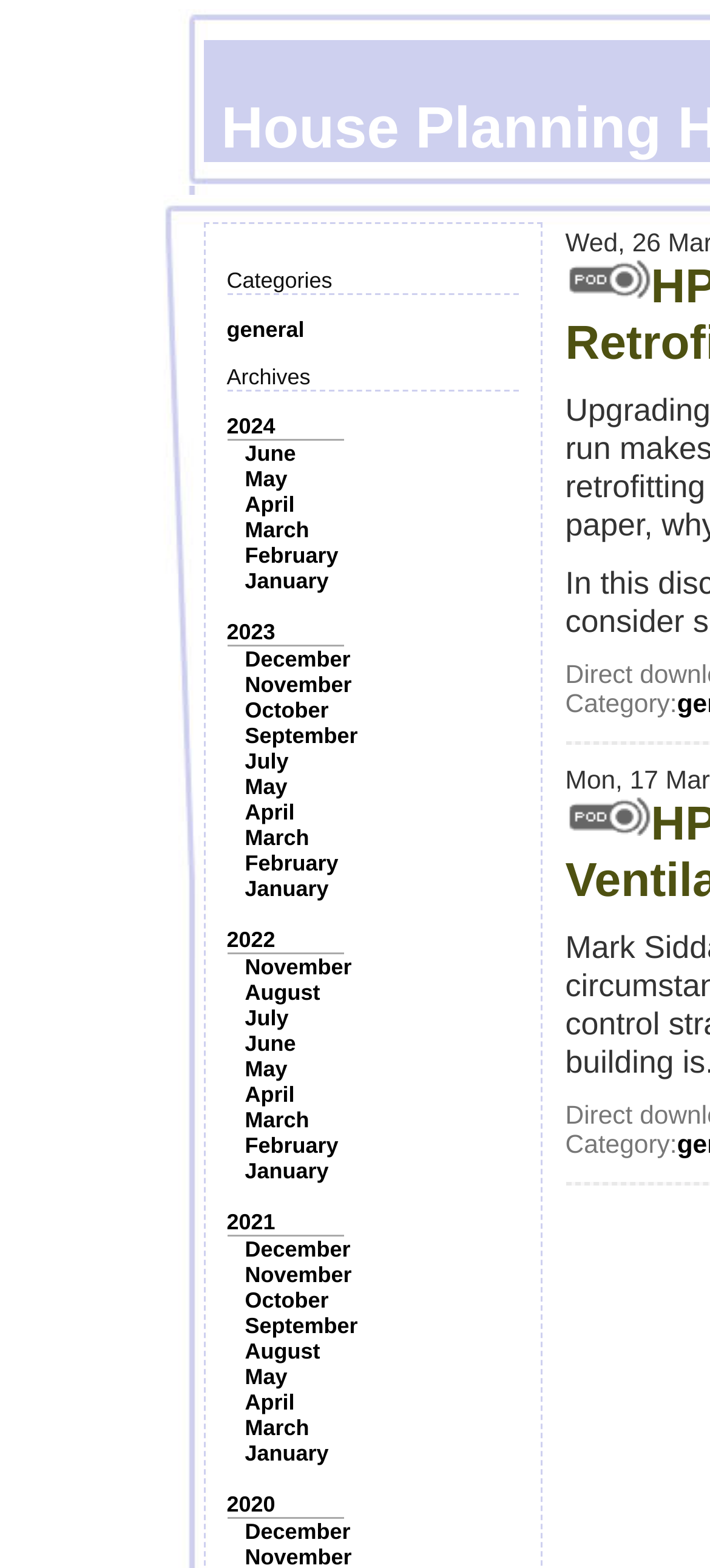Pinpoint the bounding box coordinates of the clickable area necessary to execute the following instruction: "Click on the image". The coordinates should be given as four float numbers between 0 and 1, namely [left, top, right, bottom].

[0.796, 0.165, 0.917, 0.19]